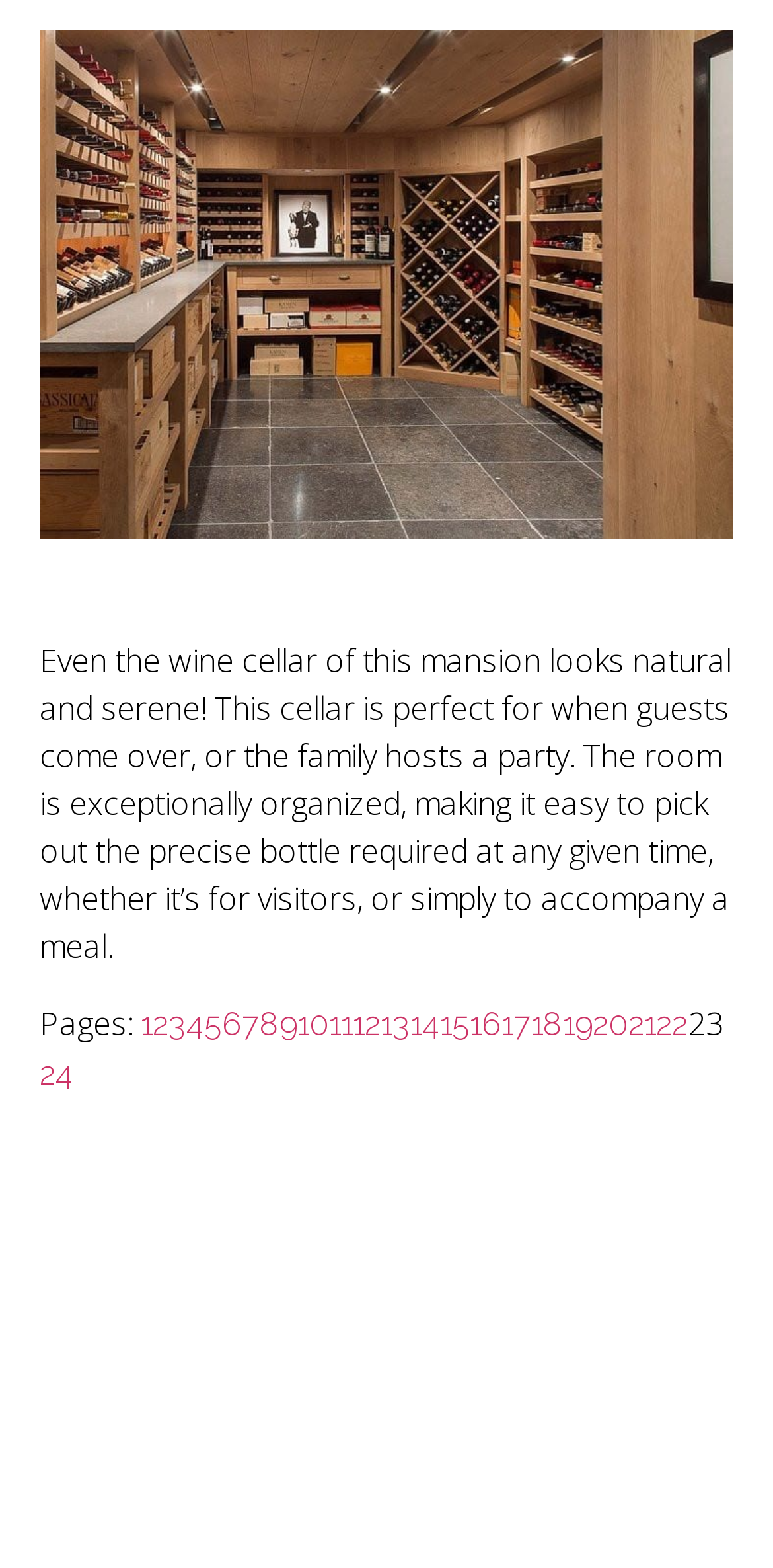Carefully examine the image and provide an in-depth answer to the question: How many pages are there in total?

I counted the number of page links at the bottom of the page, starting from 'Page 1' to 'Page 22', and then saw the text '23' at the end, indicating that there are 23 pages in total.